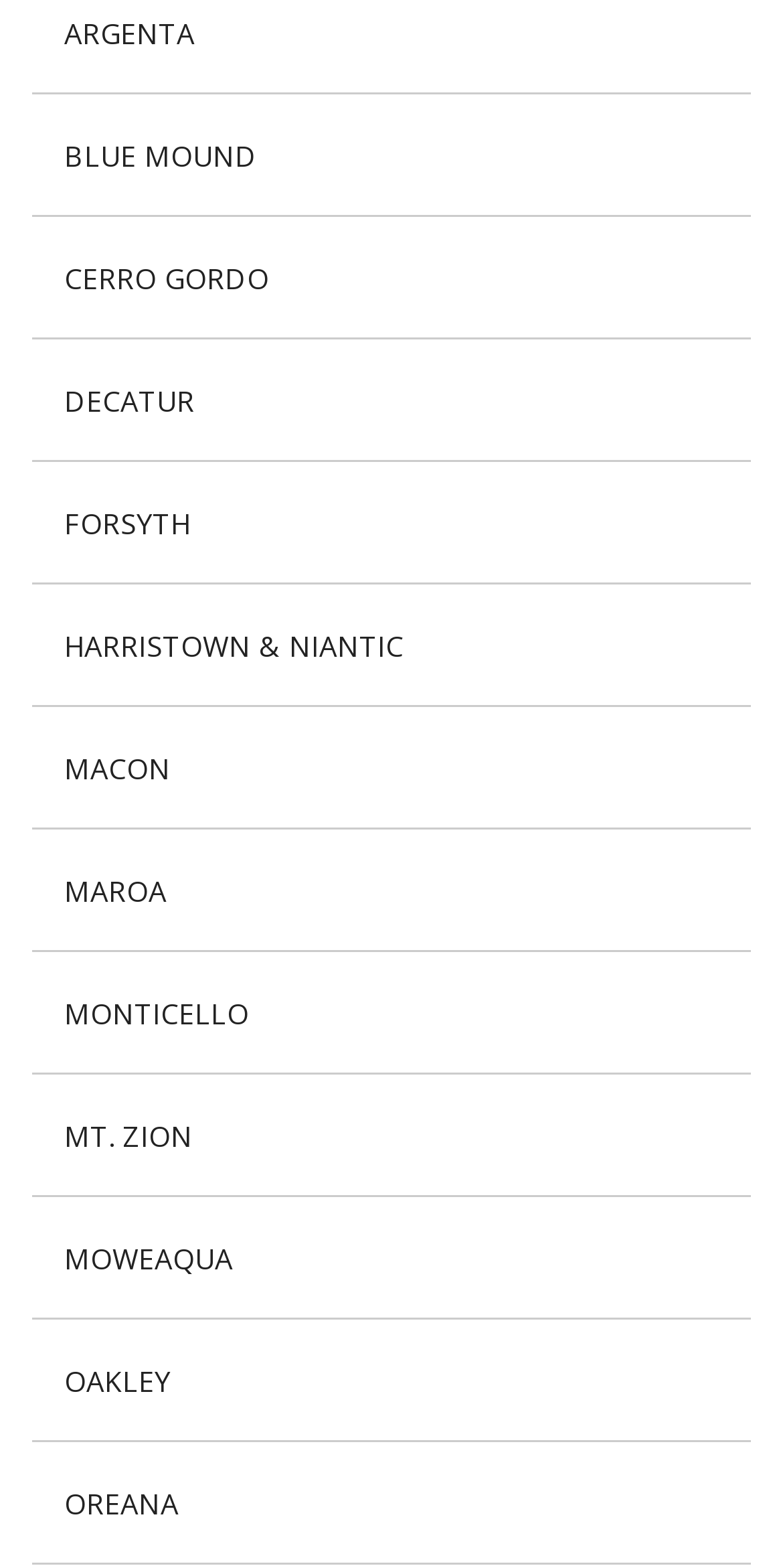Please locate the bounding box coordinates of the element that should be clicked to complete the given instruction: "go to BLUE MOUND".

[0.082, 0.085, 0.328, 0.112]